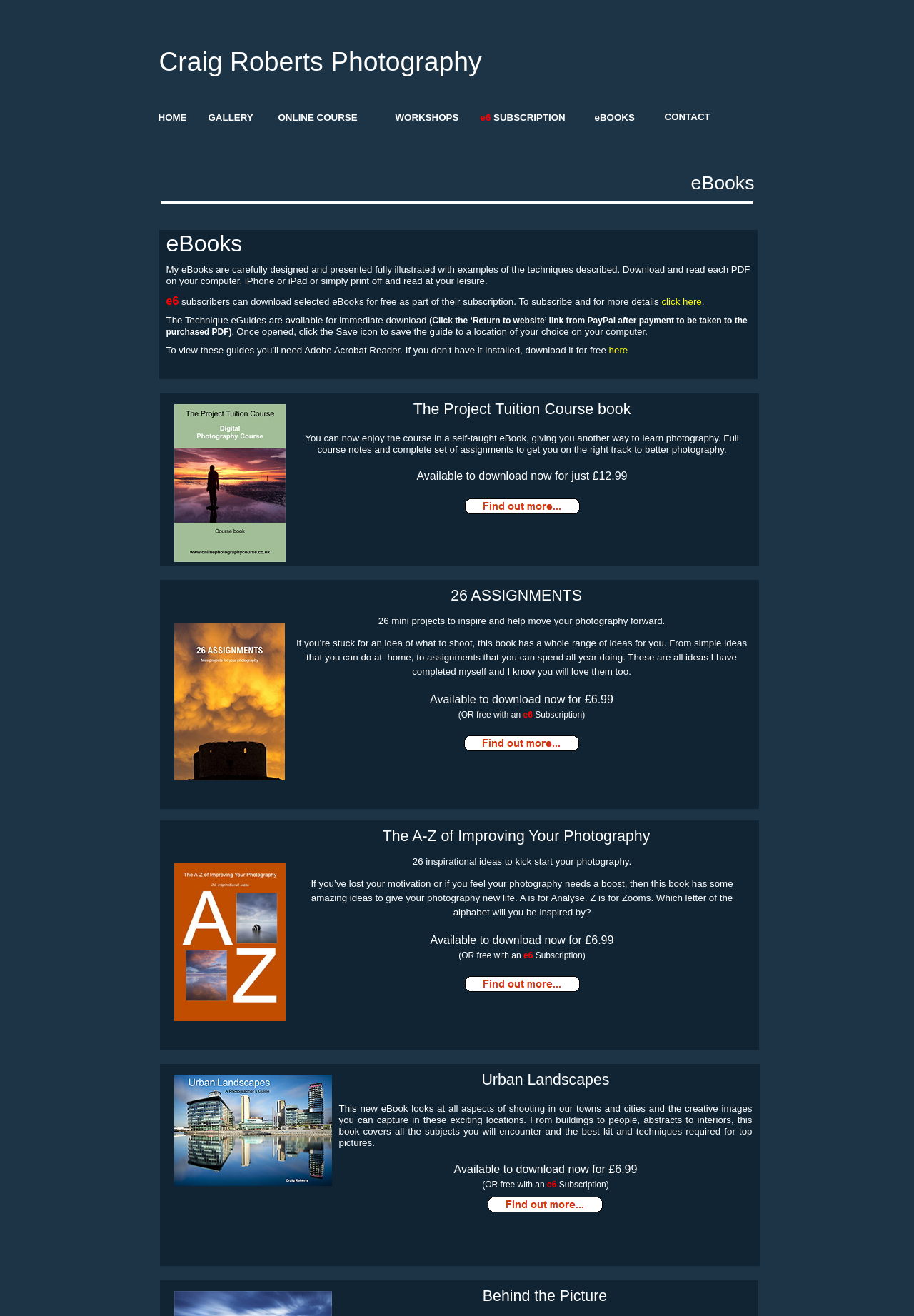How many tables are there in the webpage?
Provide a concise answer using a single word or phrase based on the image.

3